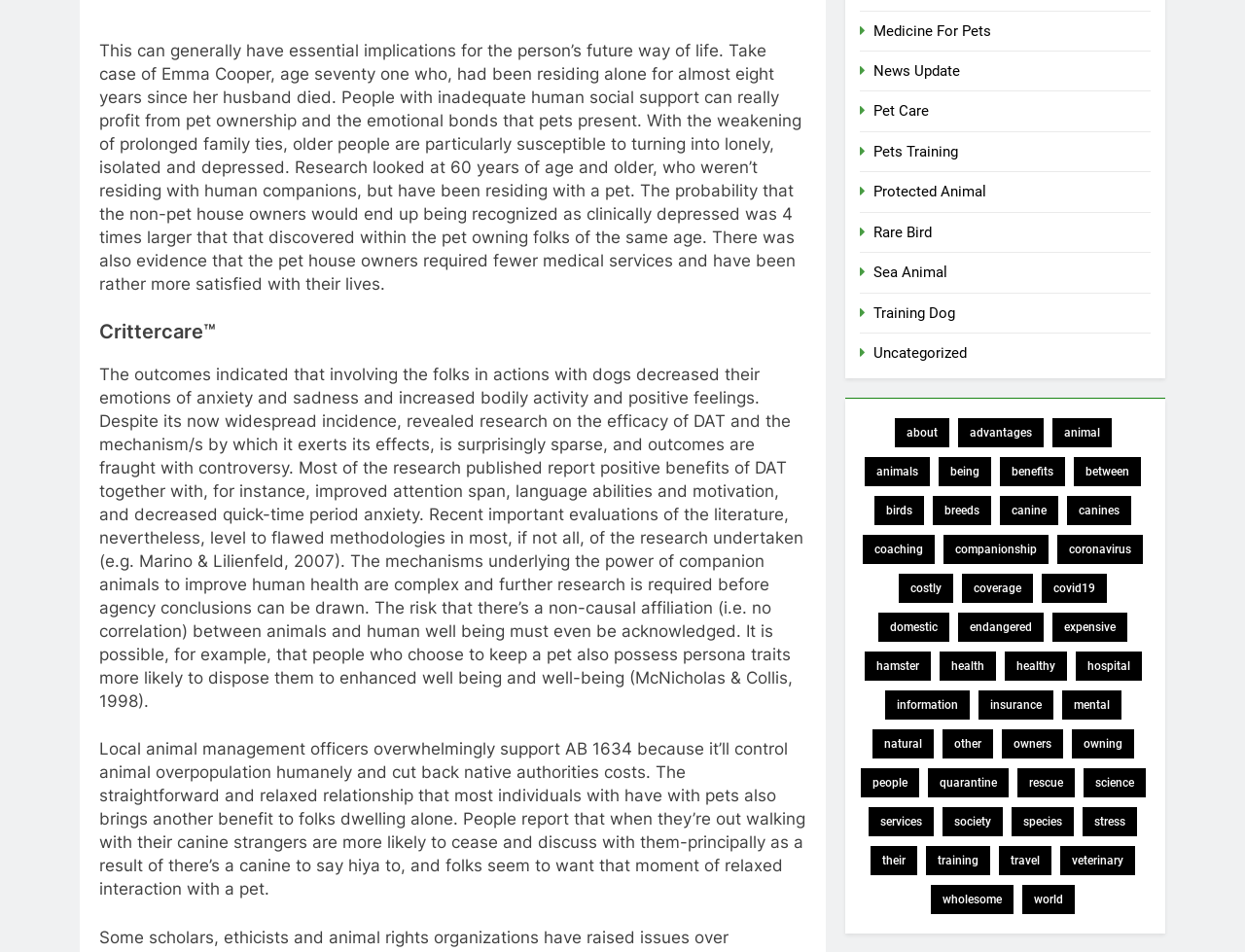Determine the bounding box for the described HTML element: "February 7, 2024February 11, 2024". Ensure the coordinates are four float numbers between 0 and 1 in the format [left, top, right, bottom].

None